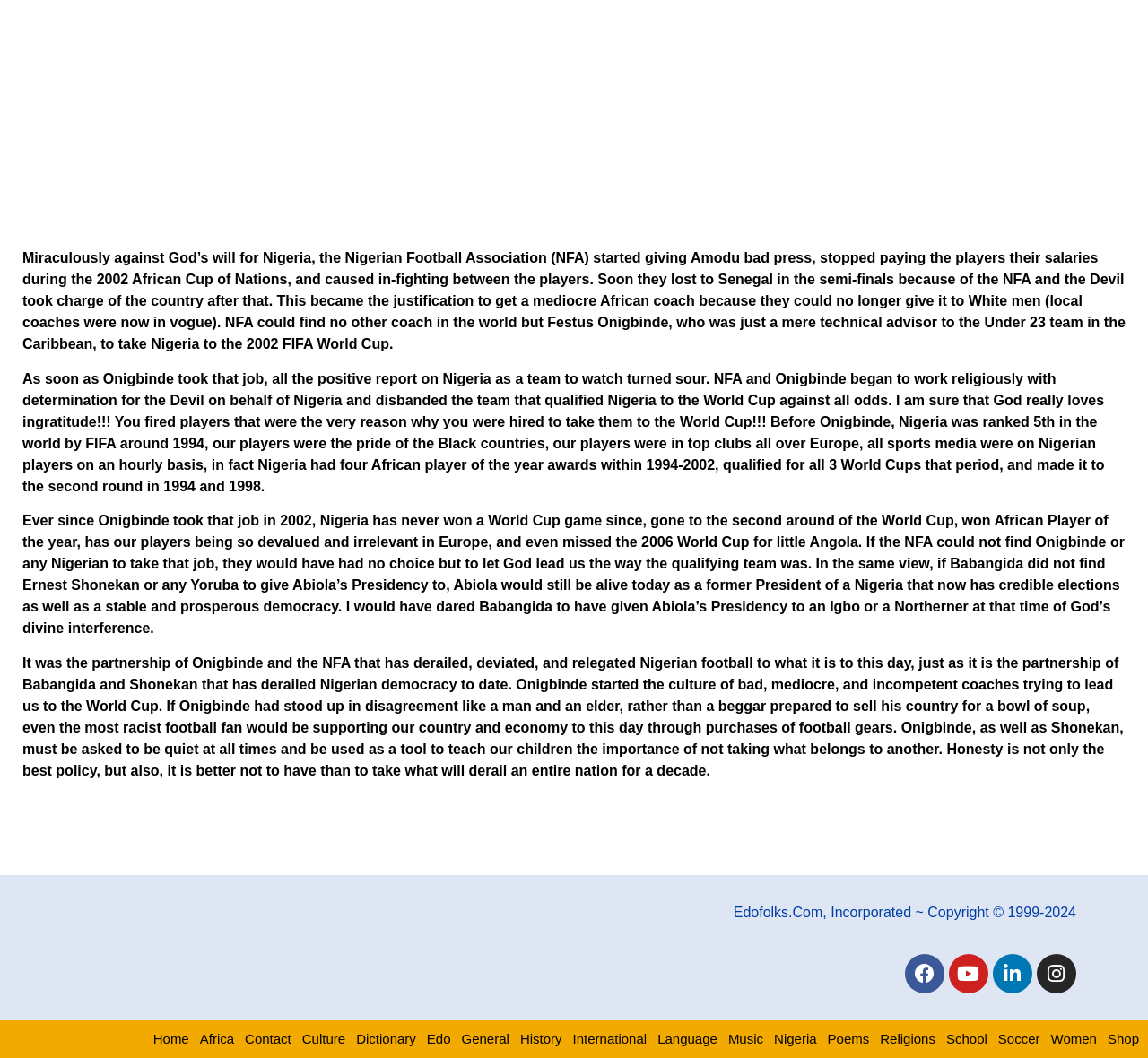Given the element description: "Linkedin-in", predict the bounding box coordinates of this UI element. The coordinates must be four float numbers between 0 and 1, given as [left, top, right, bottom].

[0.865, 0.902, 0.899, 0.939]